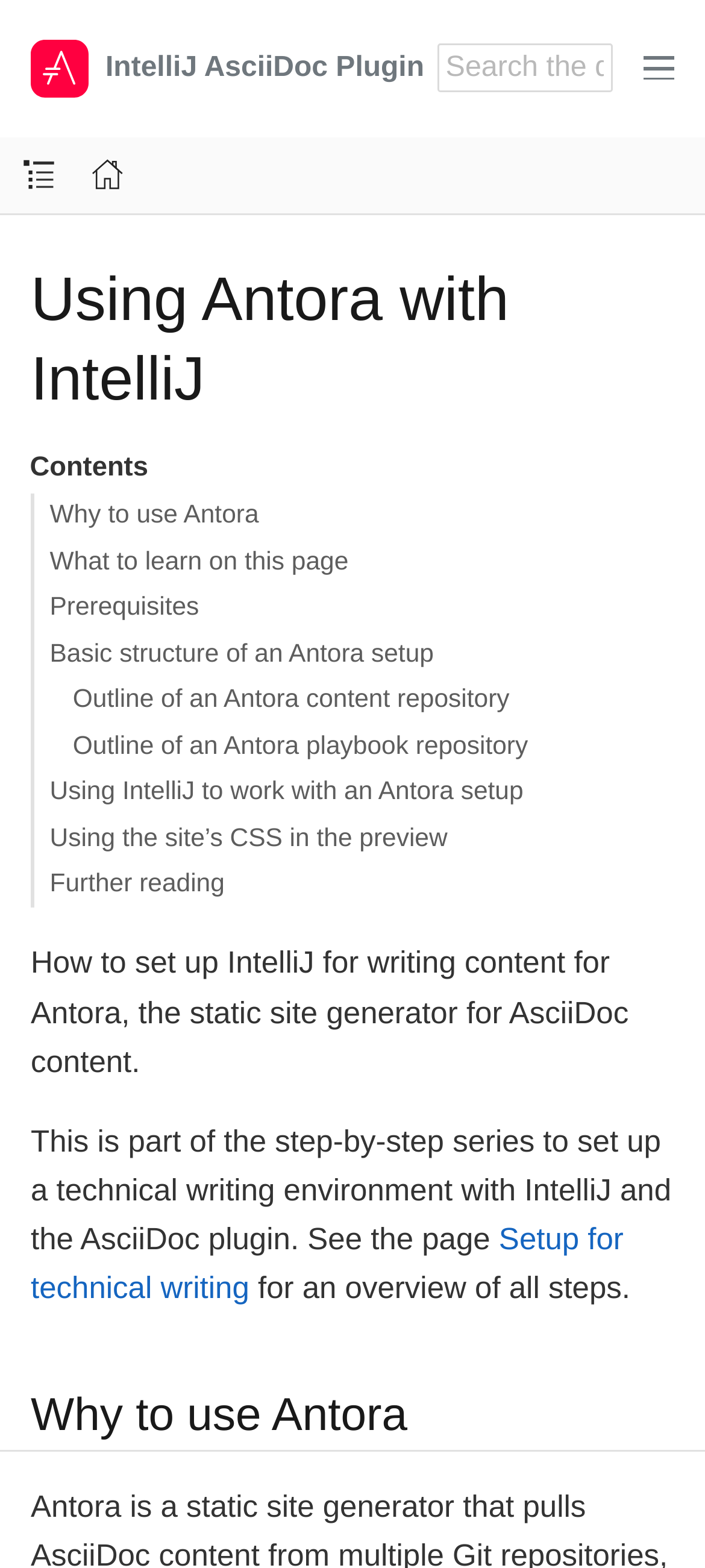Answer this question using a single word or a brief phrase:
What is the topic of the 'Further reading' link?

Antora